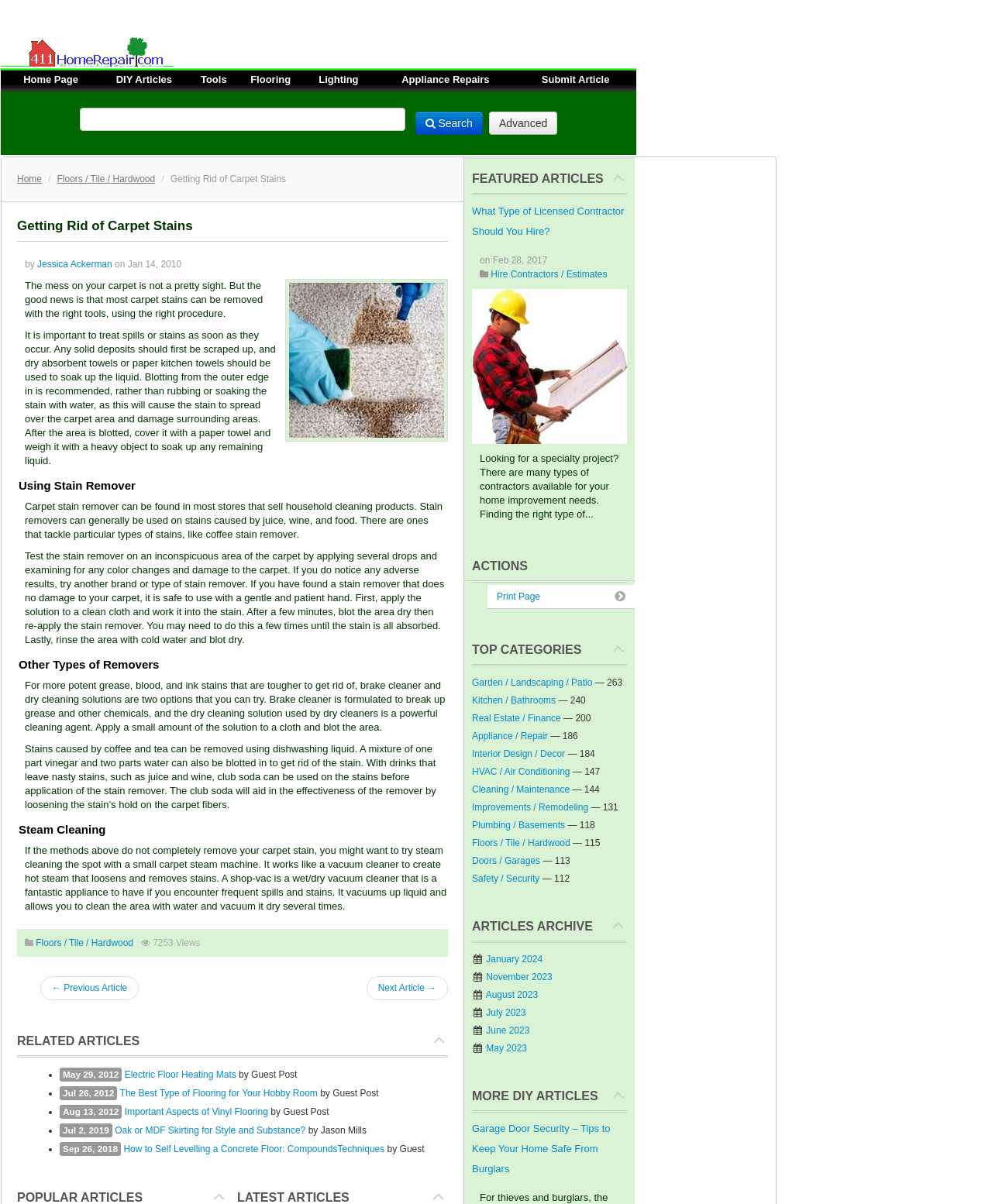Highlight the bounding box coordinates of the element that should be clicked to carry out the following instruction: "View related articles". The coordinates must be given as four float numbers ranging from 0 to 1, i.e., [left, top, right, bottom].

[0.017, 0.853, 0.452, 0.877]